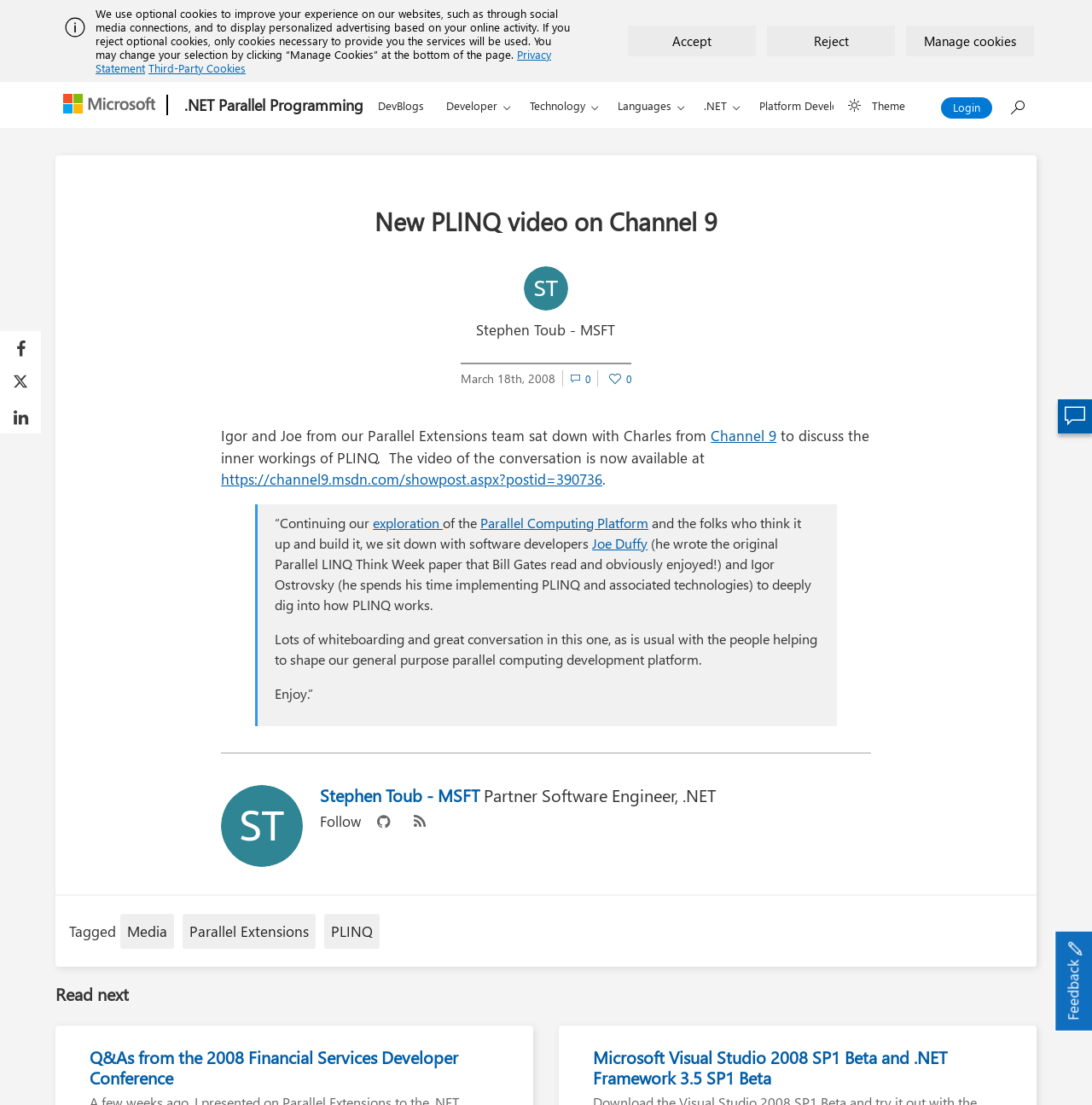Using the information in the image, could you please answer the following question in detail:
What is the topic of the article?

The topic of the article can be determined by reading the text content of the webpage, specifically the heading 'New PLINQ video on Channel 9' and the paragraph that follows, which discusses the inner workings of PLINQ.